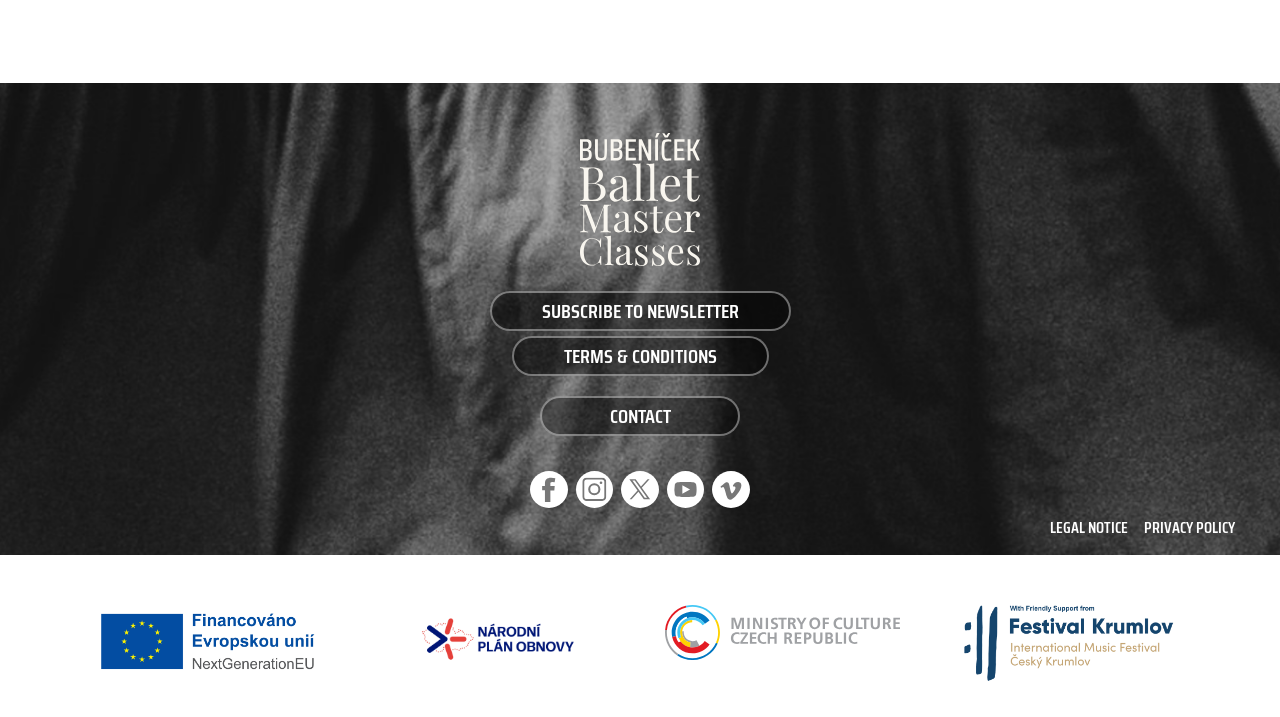Answer this question in one word or a short phrase: What is the last link at the bottom of the page?

PRIVACY POLICY